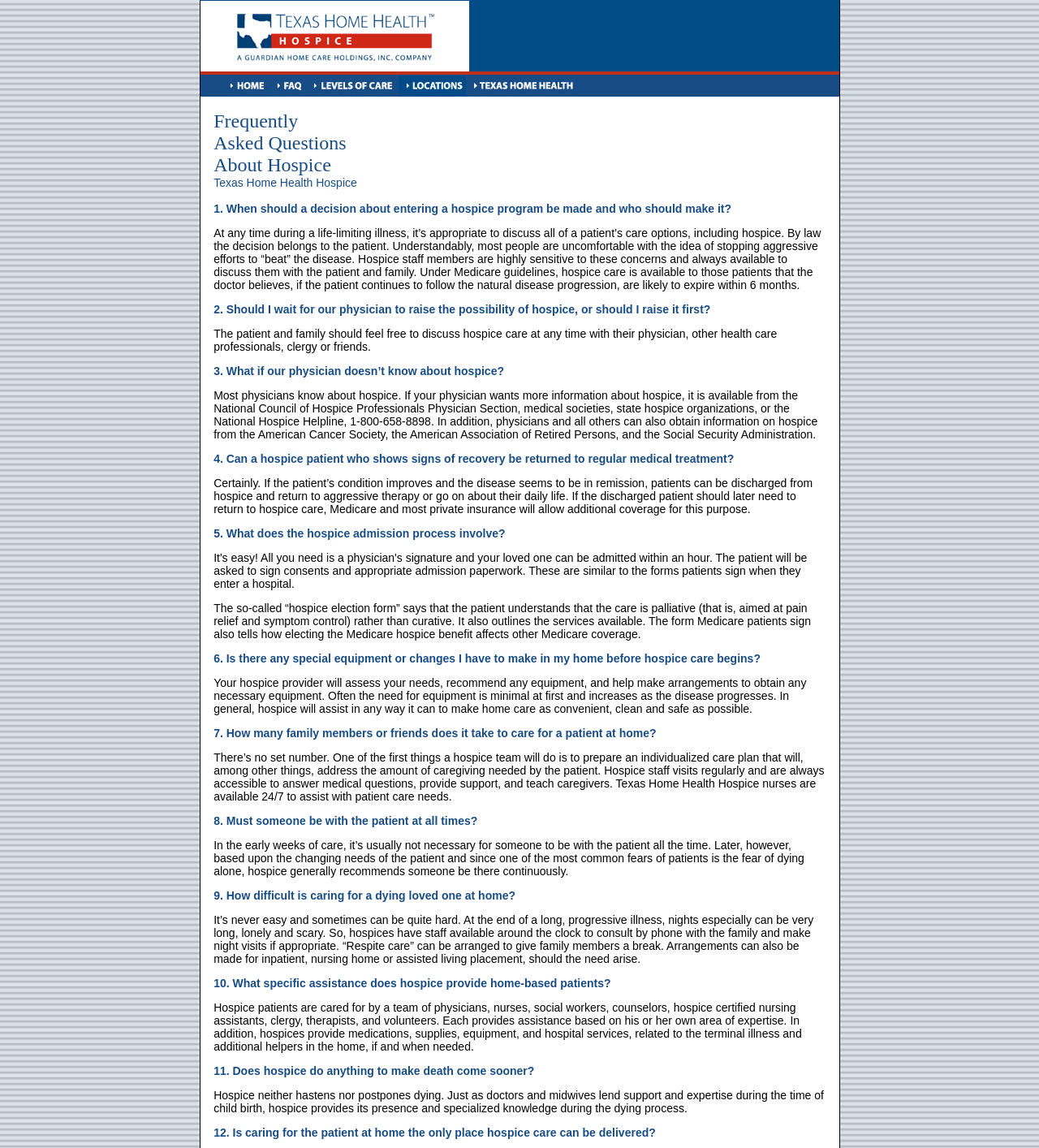What is the role of hospice staff members? Please answer the question using a single word or phrase based on the image.

Highly sensitive to concerns